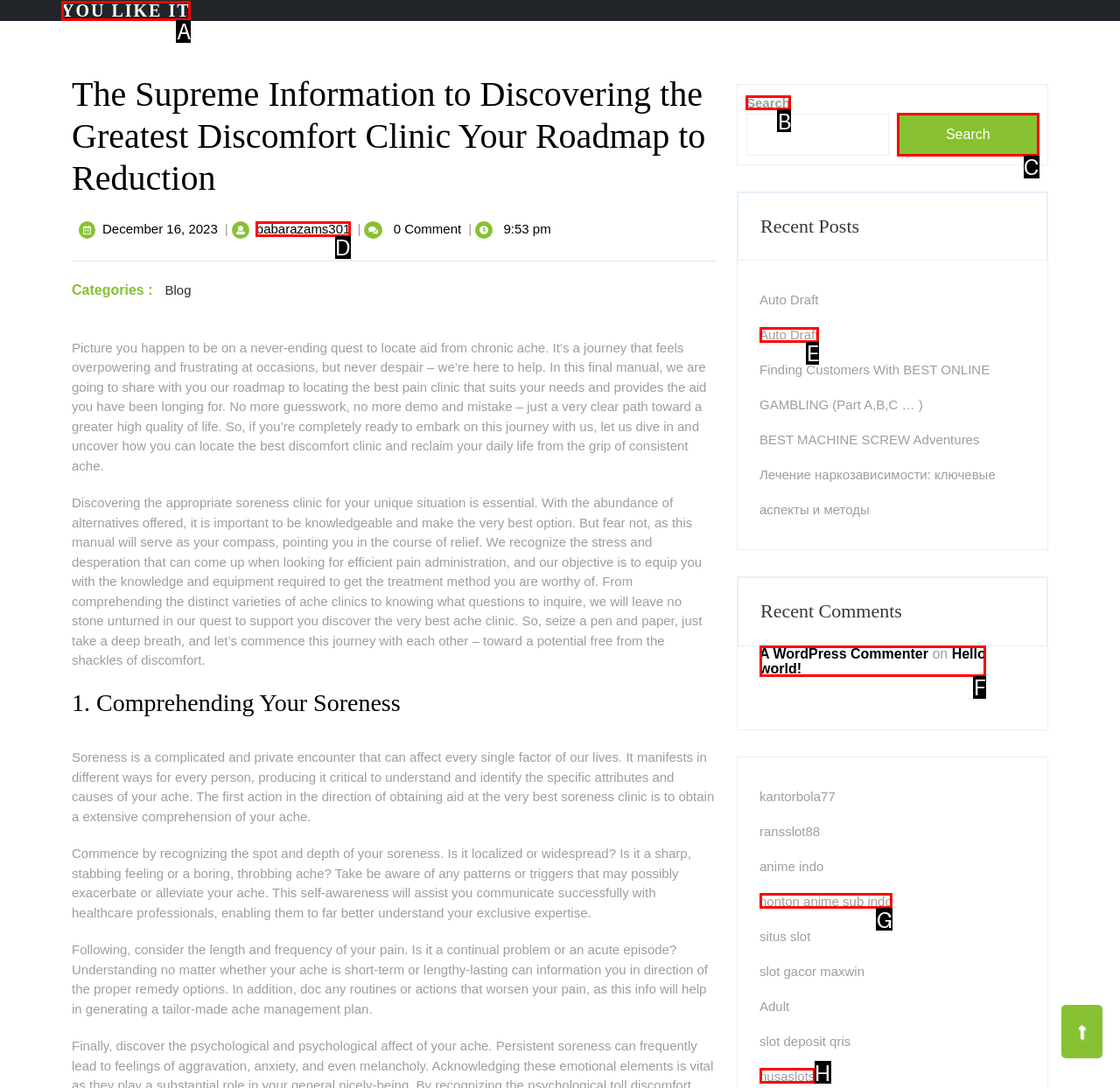Tell me which option I should click to complete the following task: Search for a topic Answer with the option's letter from the given choices directly.

B